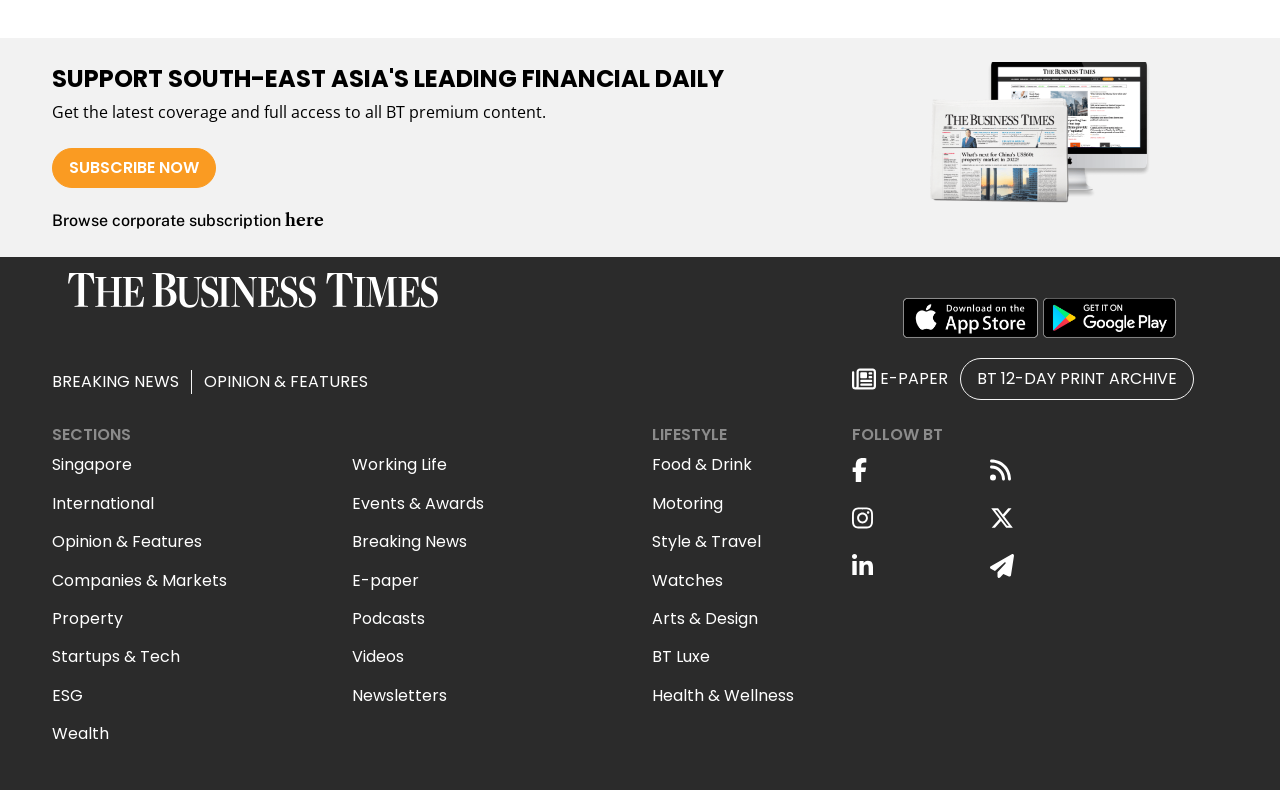Where can I download the BT app?
Please look at the screenshot and answer in one word or a short phrase.

Apple Store, Google Play Store